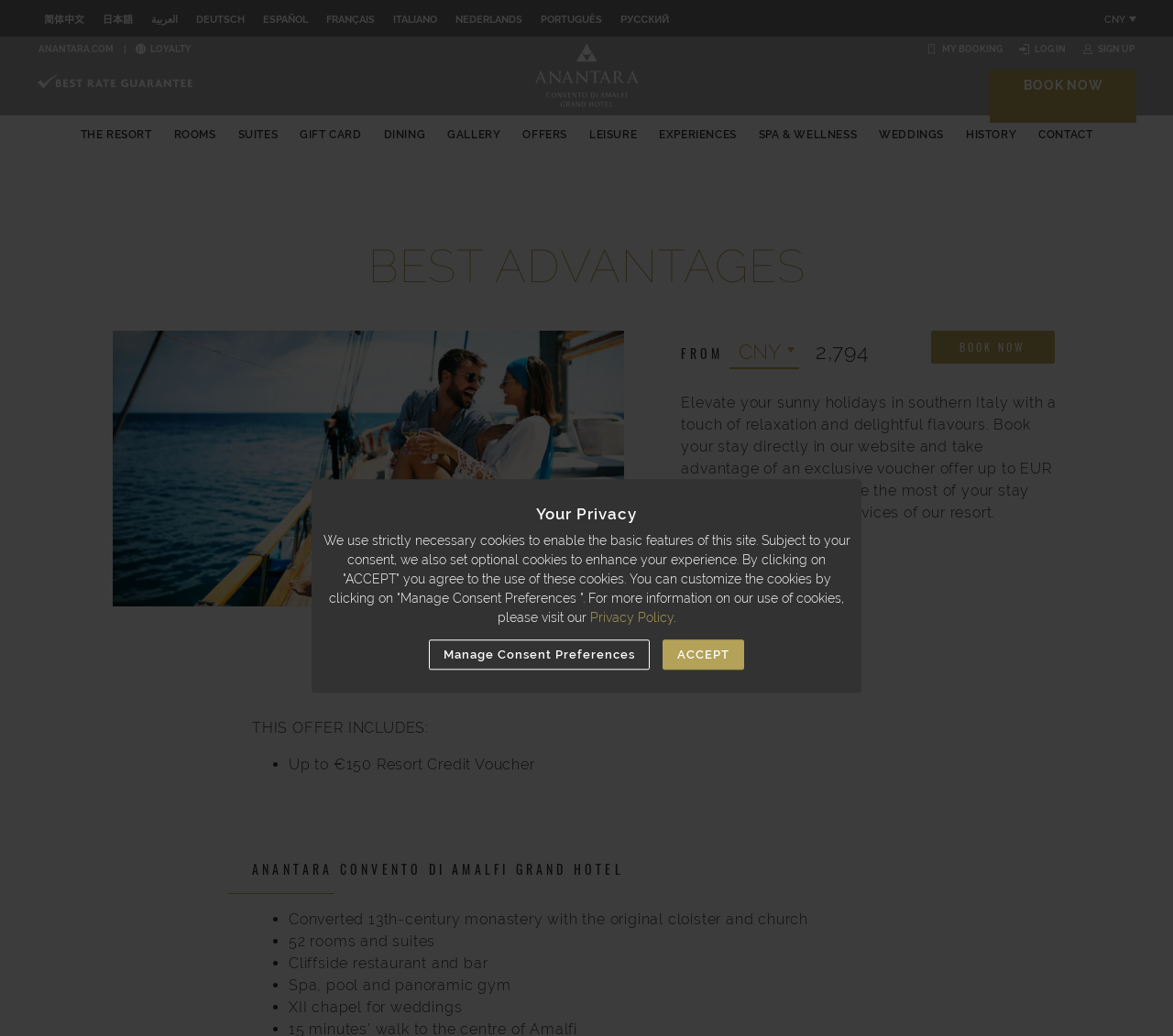Specify the bounding box coordinates of the area that needs to be clicked to achieve the following instruction: "Select language".

[0.035, 0.009, 0.074, 0.029]